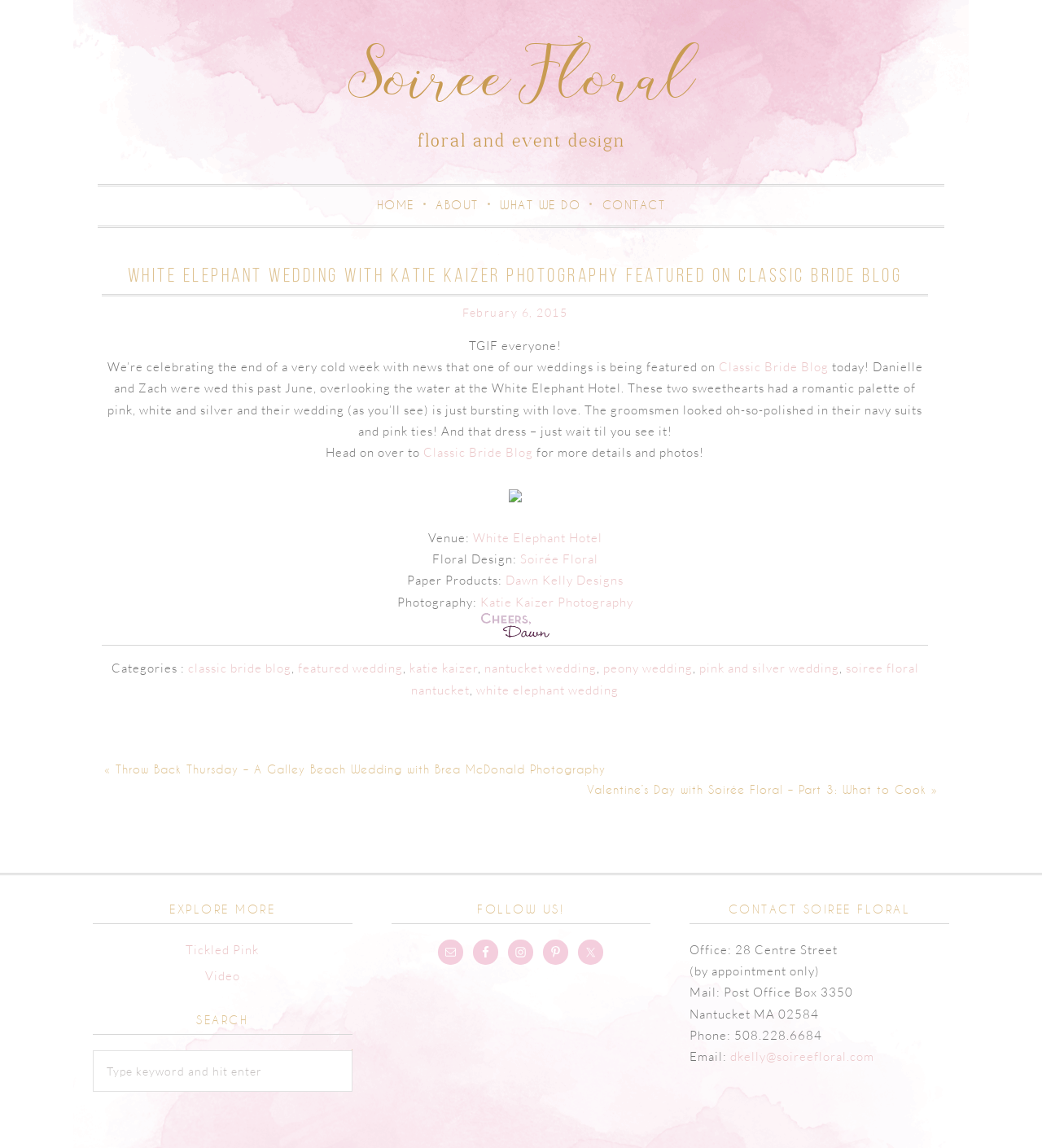Locate the bounding box of the user interface element based on this description: "Twitter".

[0.555, 0.818, 0.579, 0.84]